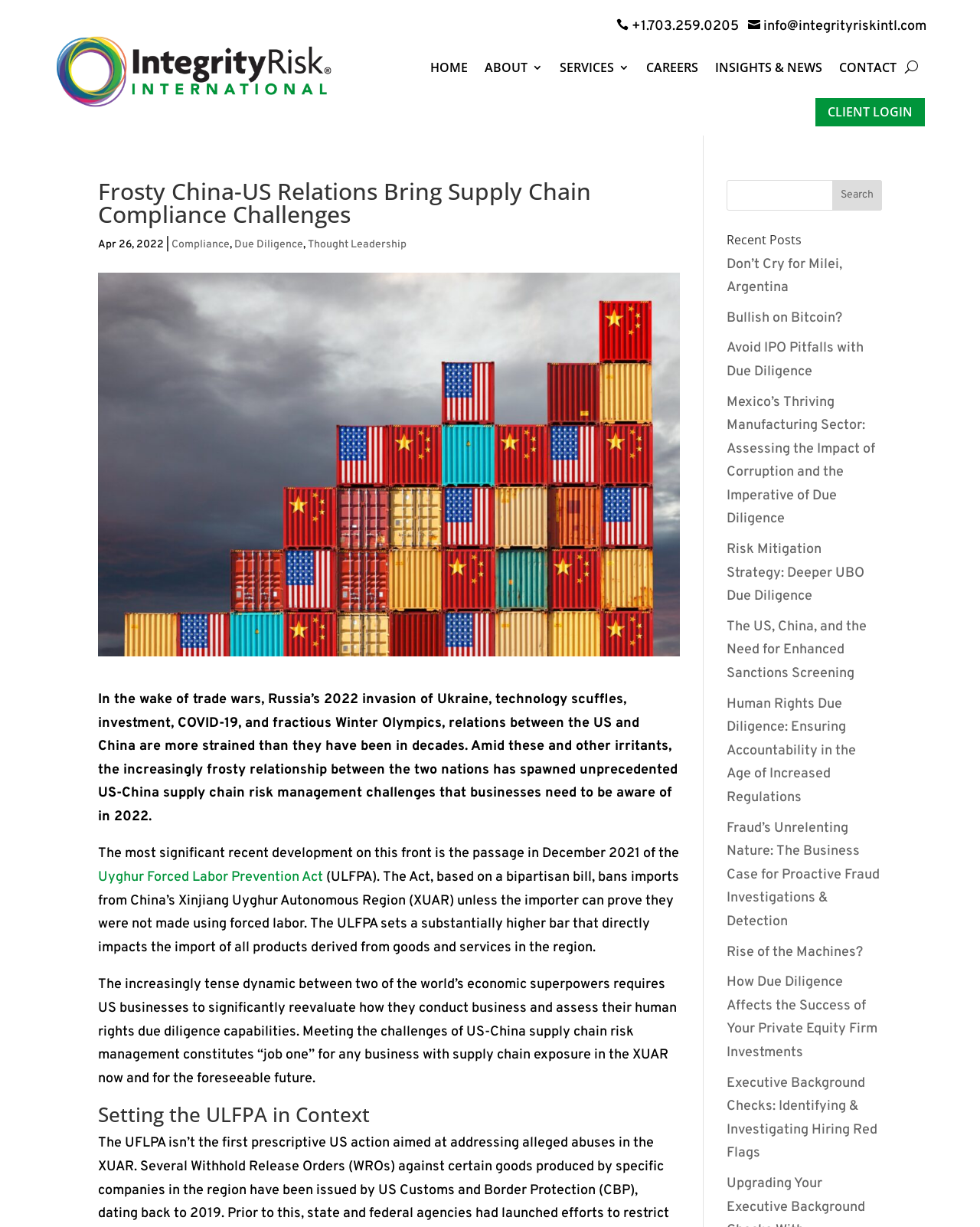What is the name of the company?
Refer to the image and provide a thorough answer to the question.

The contact information at the top of the webpage includes an email address 'info@integrityriskintl.com', which suggests that the company name is Integrity Risk Intl.